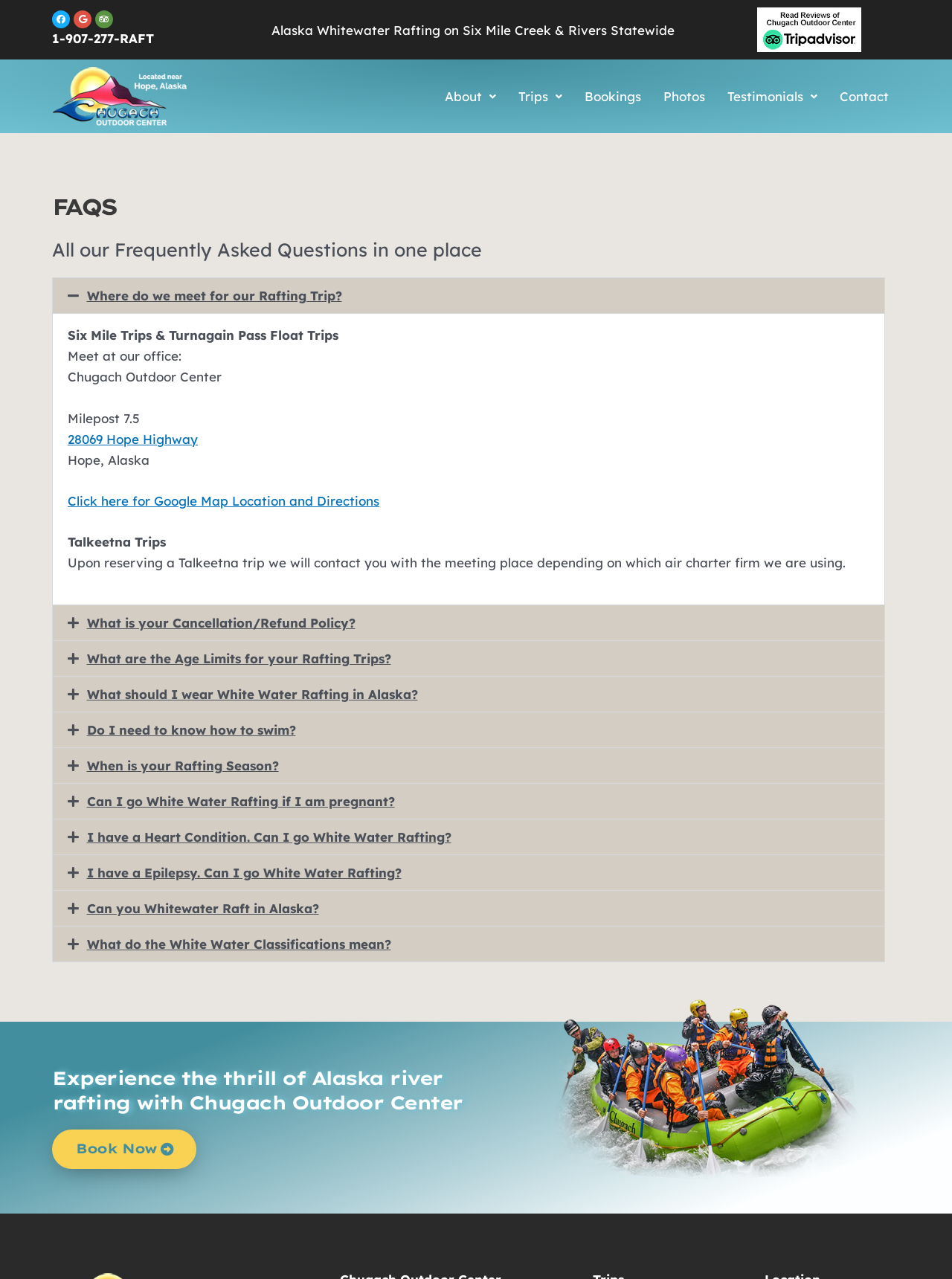Provide the bounding box coordinates of the HTML element described by the text: "Book Now". The coordinates should be in the format [left, top, right, bottom] with values between 0 and 1.

[0.055, 0.883, 0.207, 0.914]